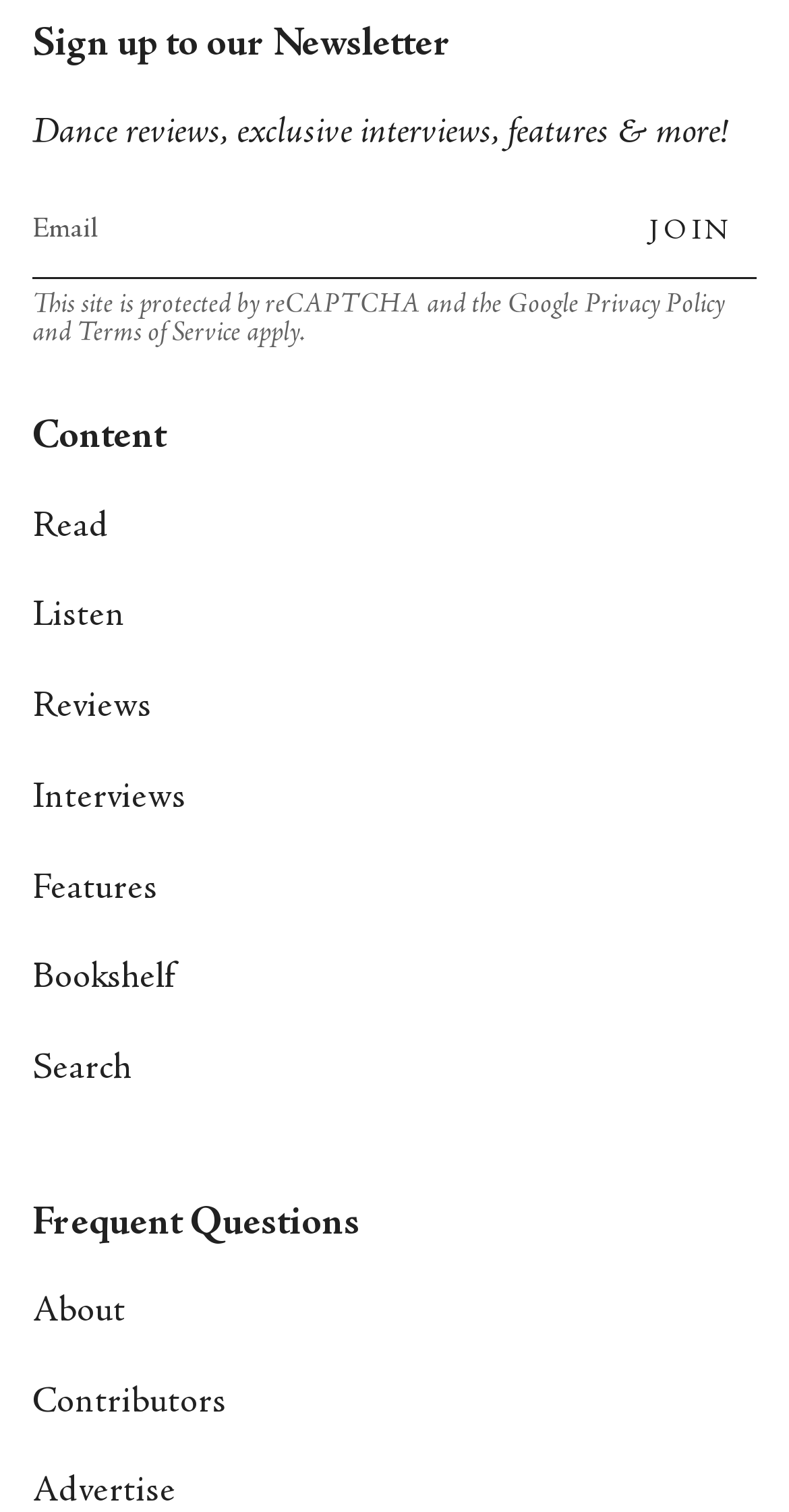Identify the bounding box coordinates of the element to click to follow this instruction: 'Enter email to sign up for the newsletter'. Ensure the coordinates are four float values between 0 and 1, provided as [left, top, right, bottom].

[0.041, 0.124, 0.793, 0.184]